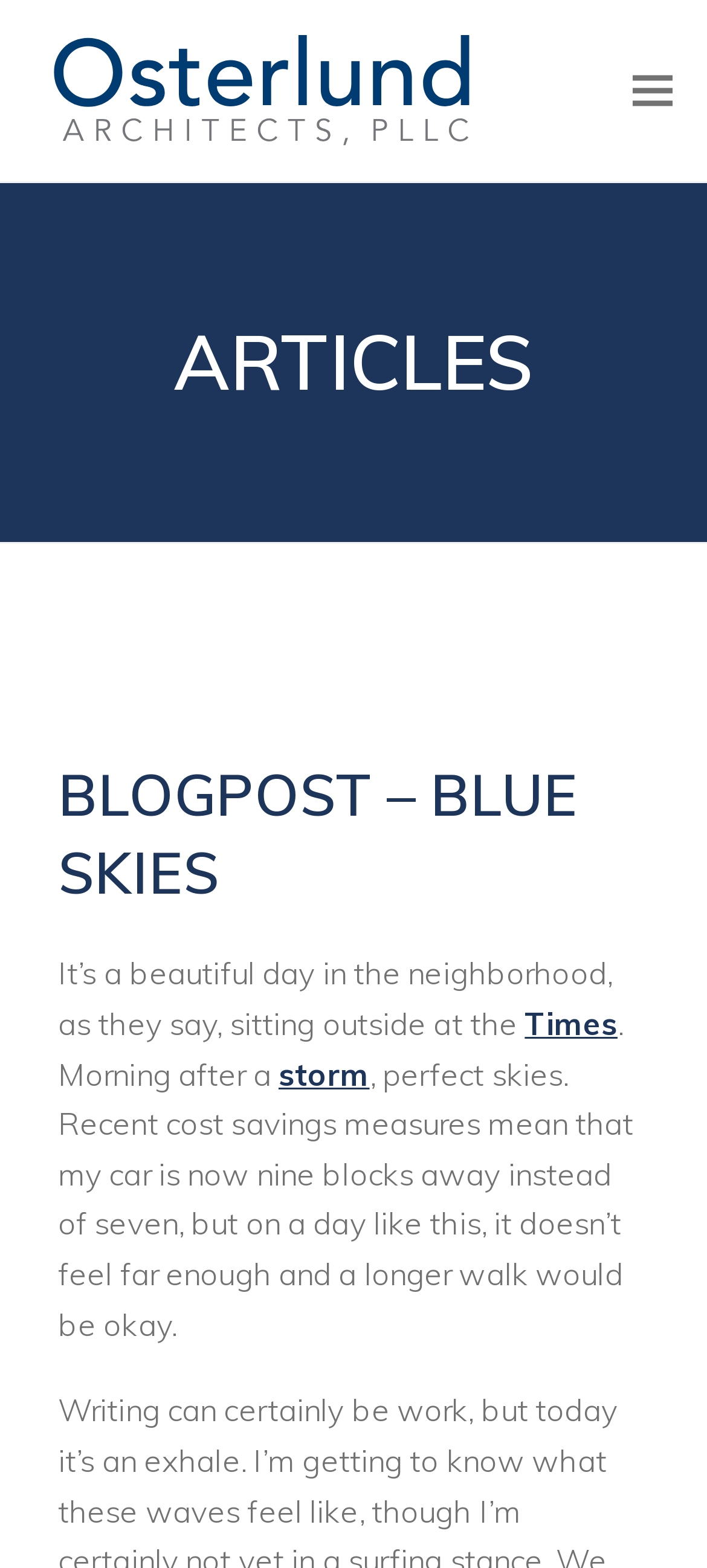Using the webpage screenshot and the element description aria-label="Toggle mobile menu", determine the bounding box coordinates. Specify the coordinates in the format (top-left x, top-left y, bottom-right x, bottom-right y) with values ranging from 0 to 1.

[0.894, 0.048, 0.95, 0.068]